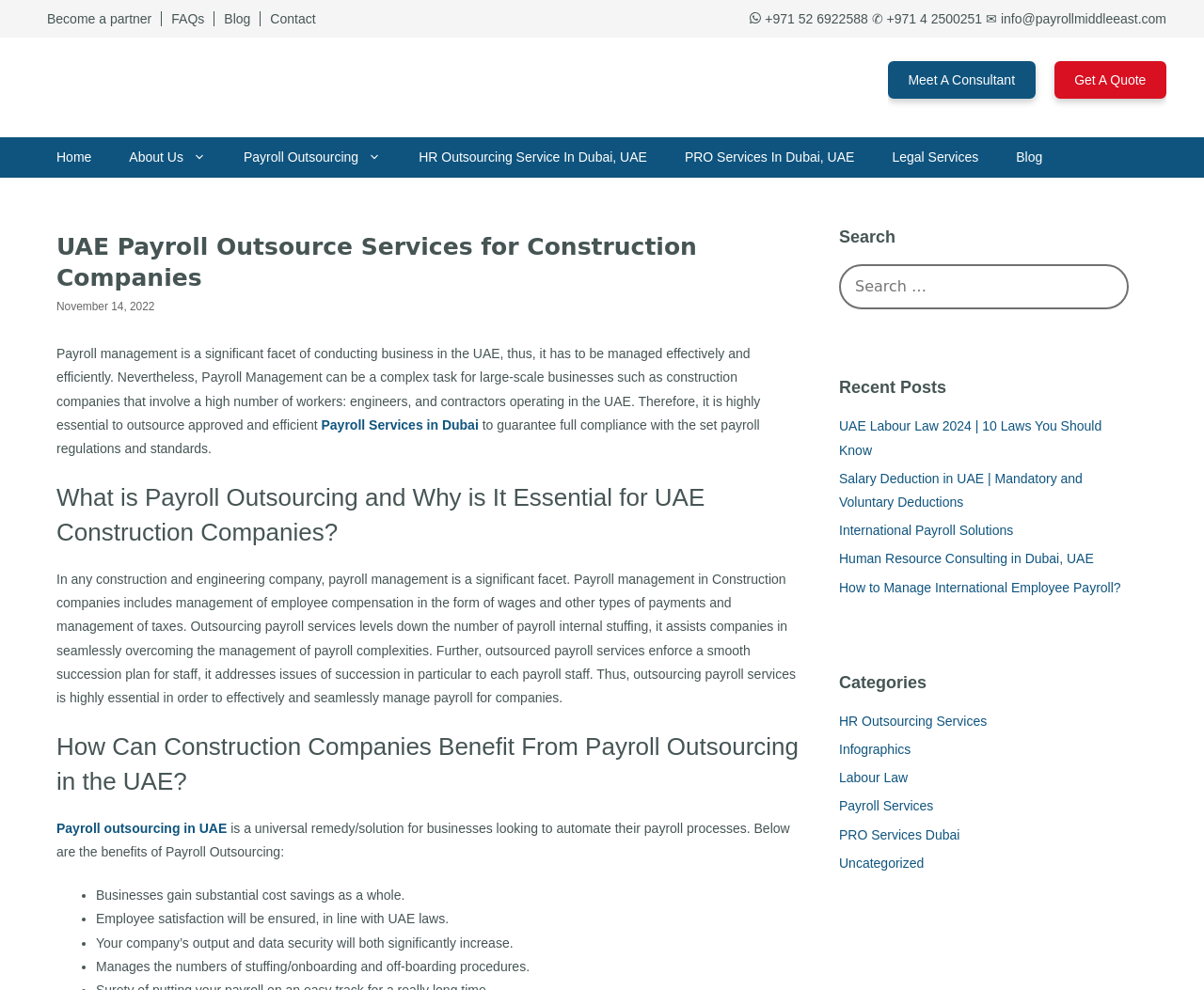Identify the webpage's primary heading and generate its text.

UAE Payroll Outsource Services for Construction Companies